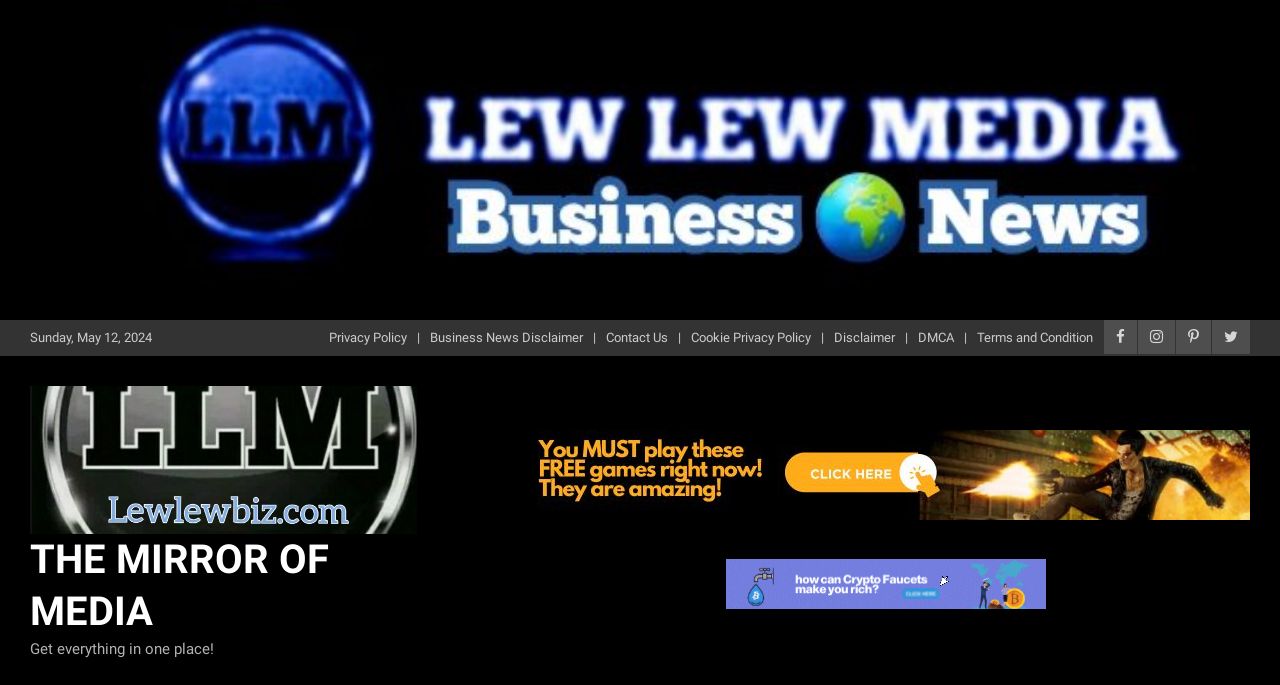Please reply to the following question with a single word or a short phrase:
How many social media links are available?

4